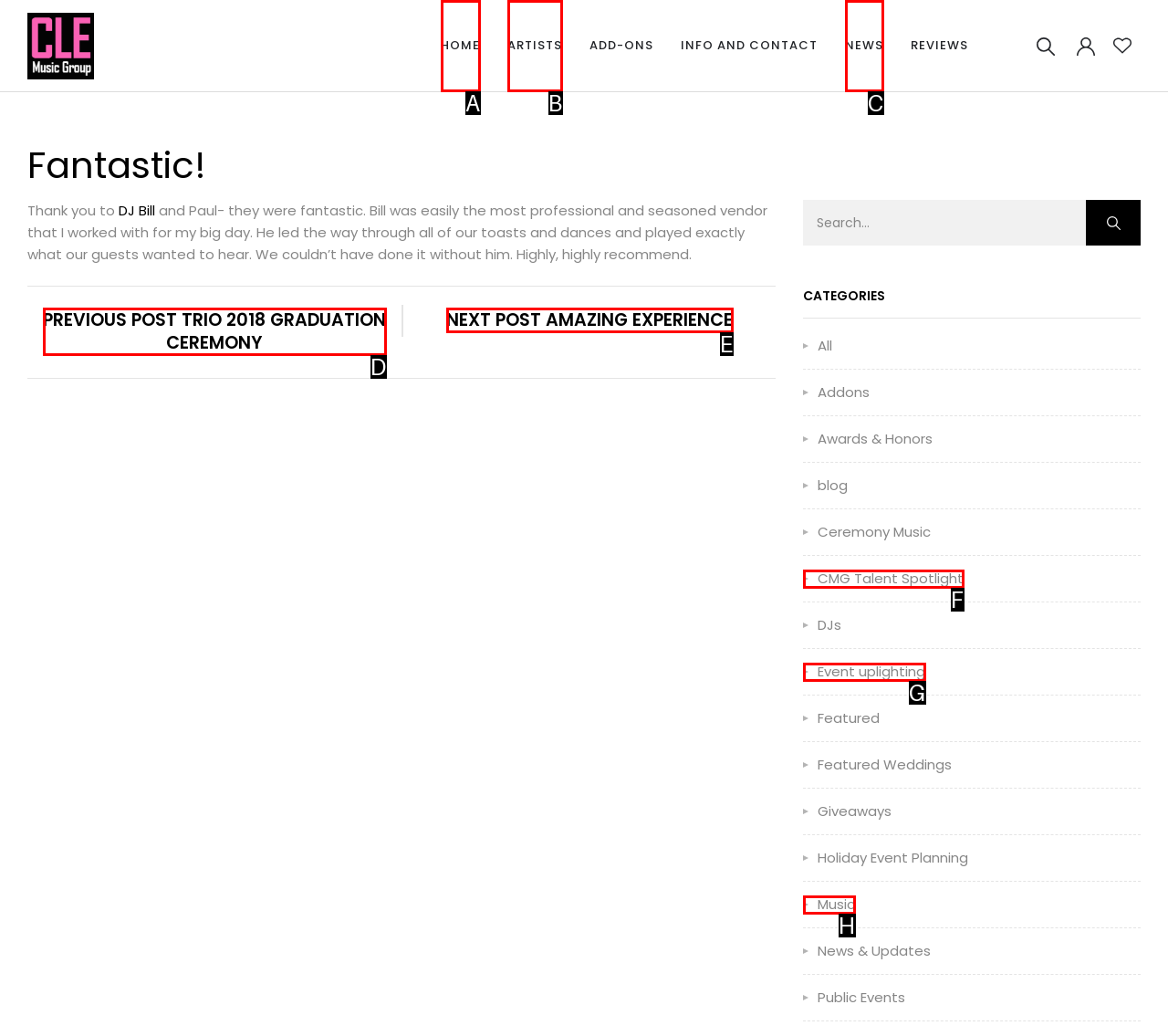Identify the letter of the UI element that corresponds to: Event uplighting
Respond with the letter of the option directly.

G